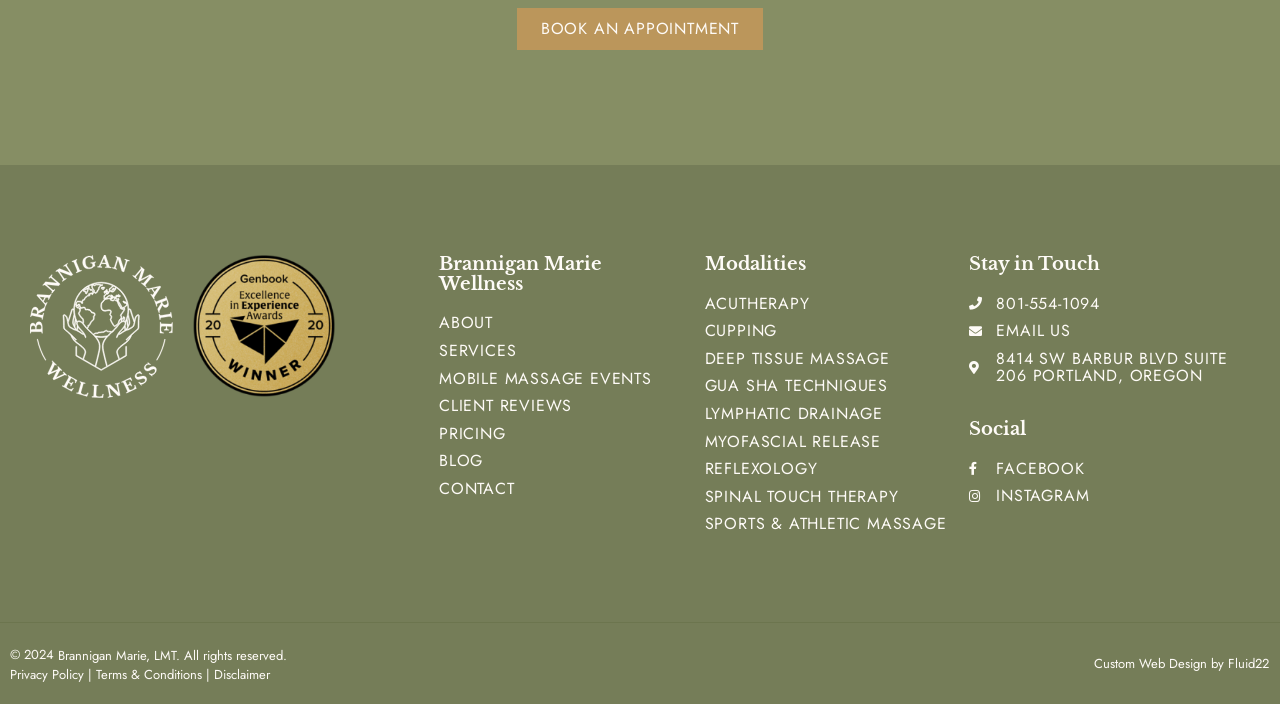Extract the bounding box for the UI element that matches this description: "Reflexology".

[0.55, 0.654, 0.742, 0.679]